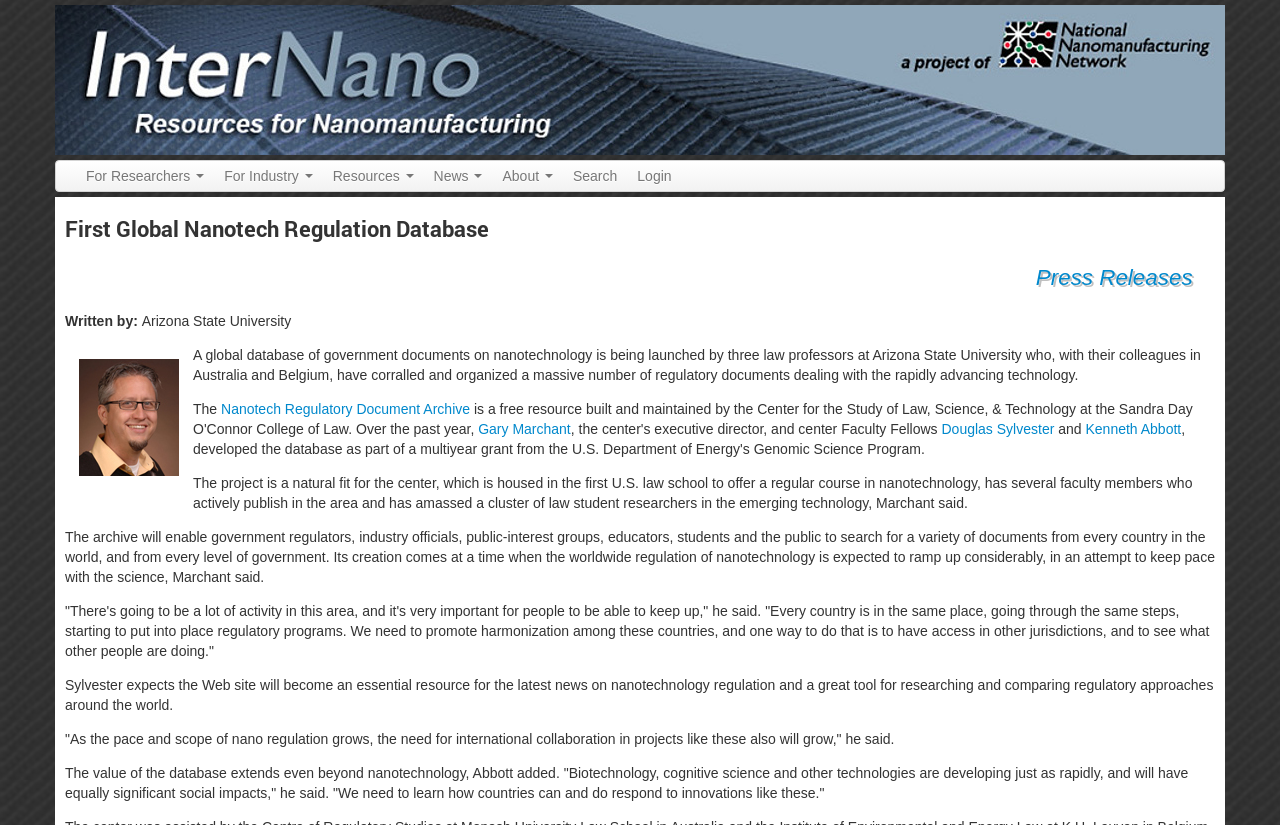What is the expected impact of the database?
Kindly offer a detailed explanation using the data available in the image.

I found the answer by reading the text content of the webpage, specifically the quote from Marchant that mentions 'We need to promote harmonization among these countries, and one way to do that is to have access in other jurisdictions, and to see what other people are doing'.